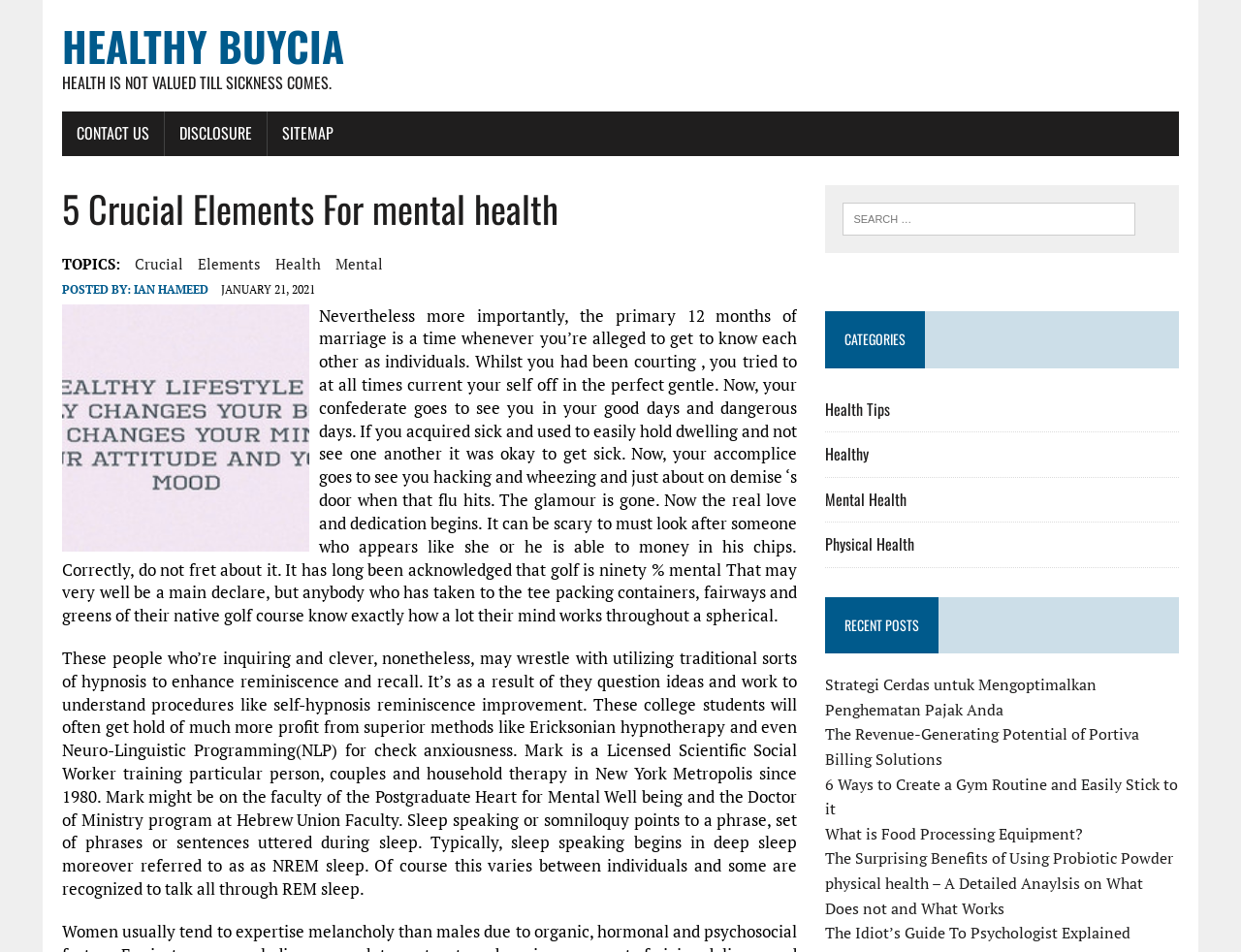Please specify the bounding box coordinates of the clickable section necessary to execute the following command: "Click on the 'CONTACT US' link".

[0.05, 0.118, 0.132, 0.164]